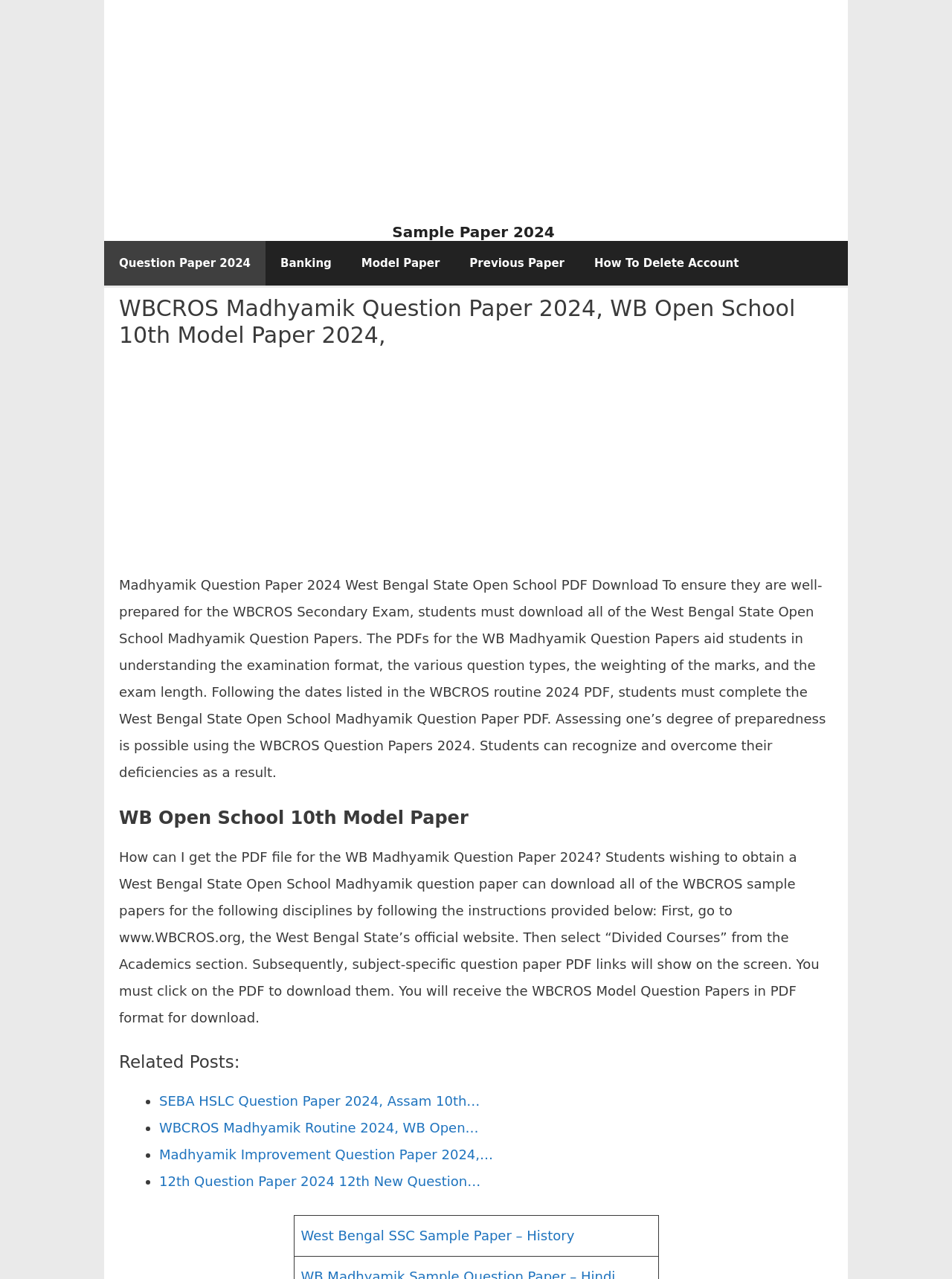What is the benefit of using WBCROS Question Papers 2024?
Look at the webpage screenshot and answer the question with a detailed explanation.

According to the webpage, assessing one's degree of preparedness is possible using the WBCROS Question Papers 2024. Students can recognize and overcome their deficiencies as a result.